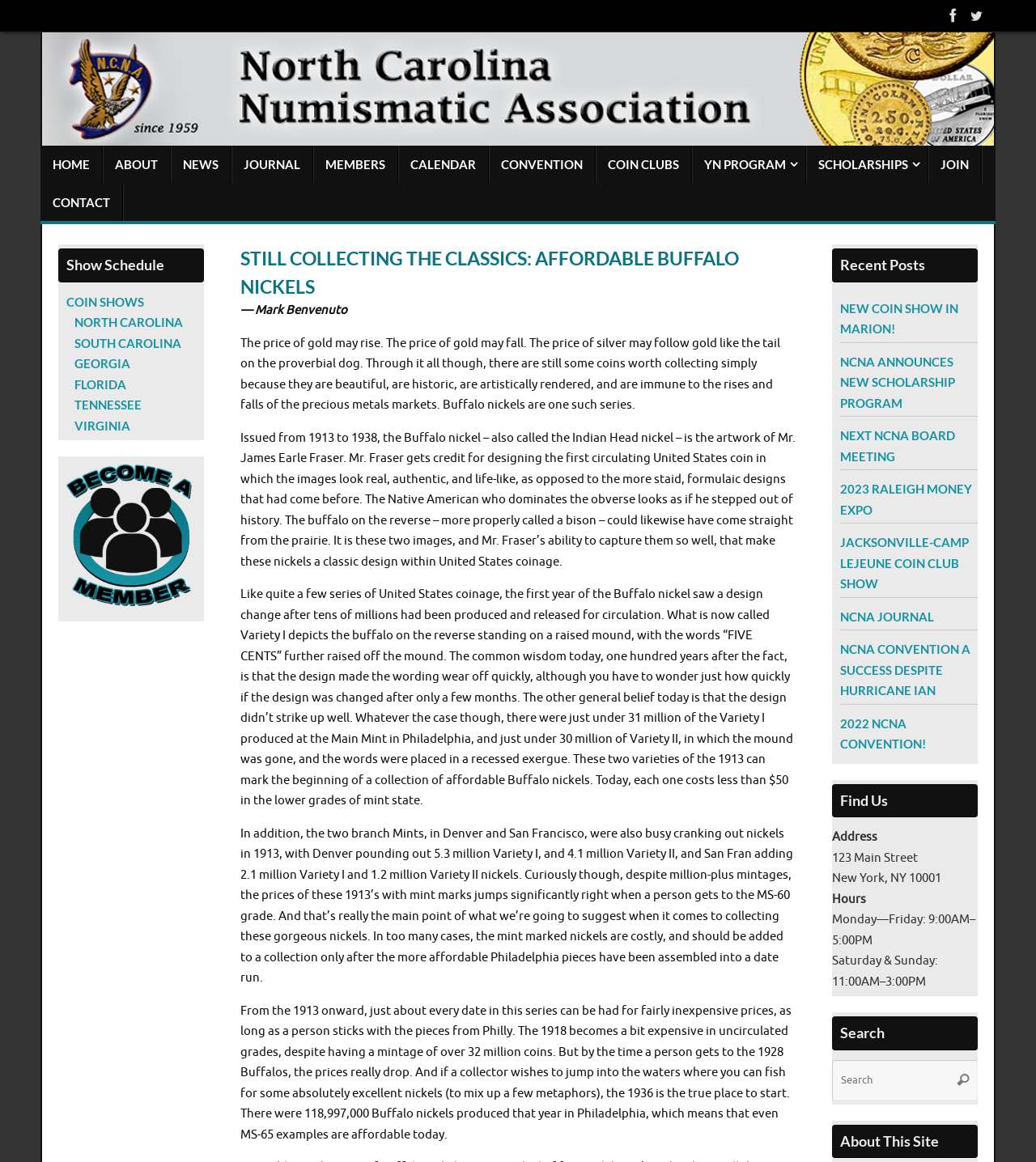Answer the question below in one word or phrase:
How many varieties of the 1913 Buffalo nickel are mentioned?

Two